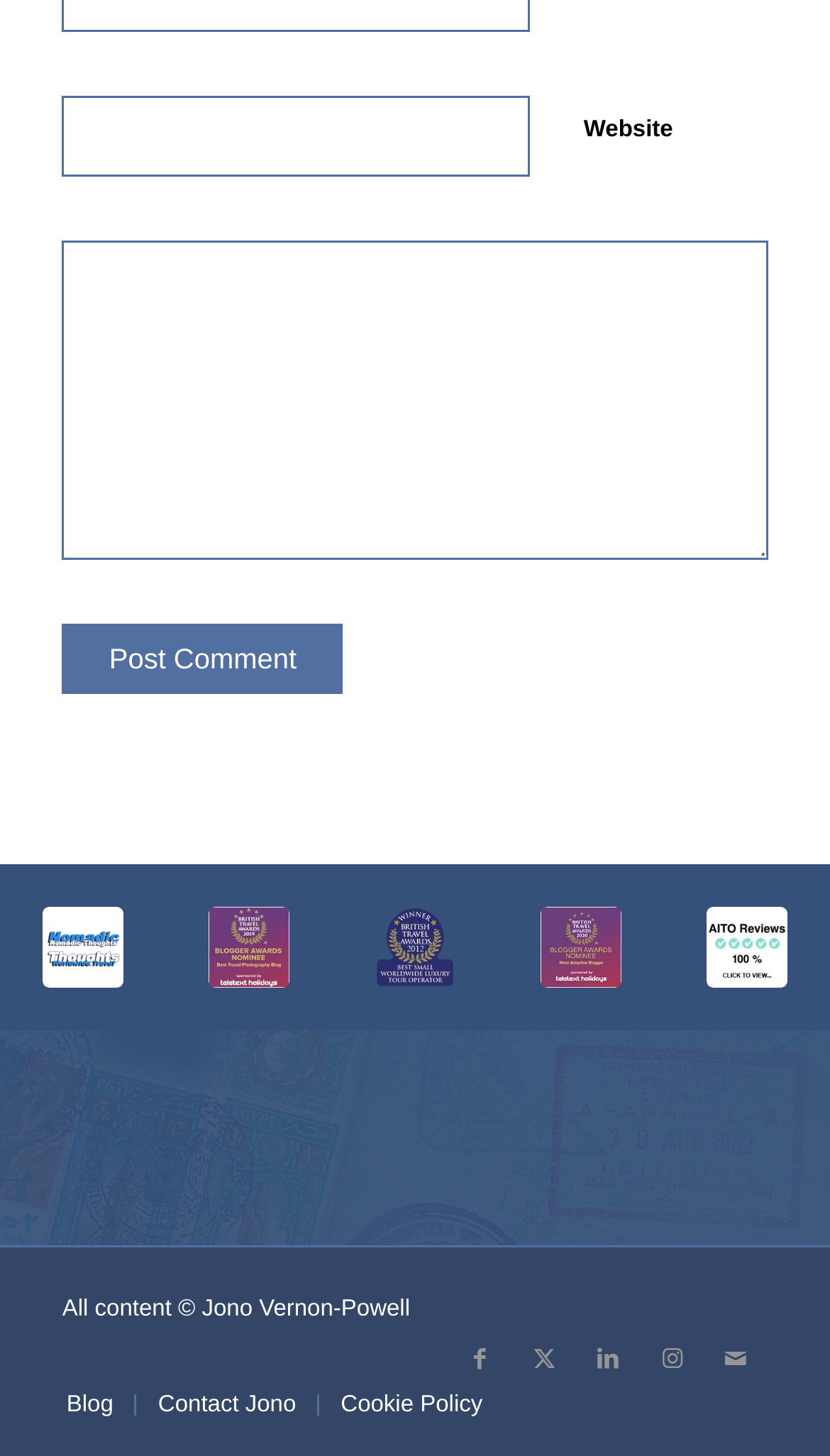What is the text above the textbox?
Based on the screenshot, respond with a single word or phrase.

Website